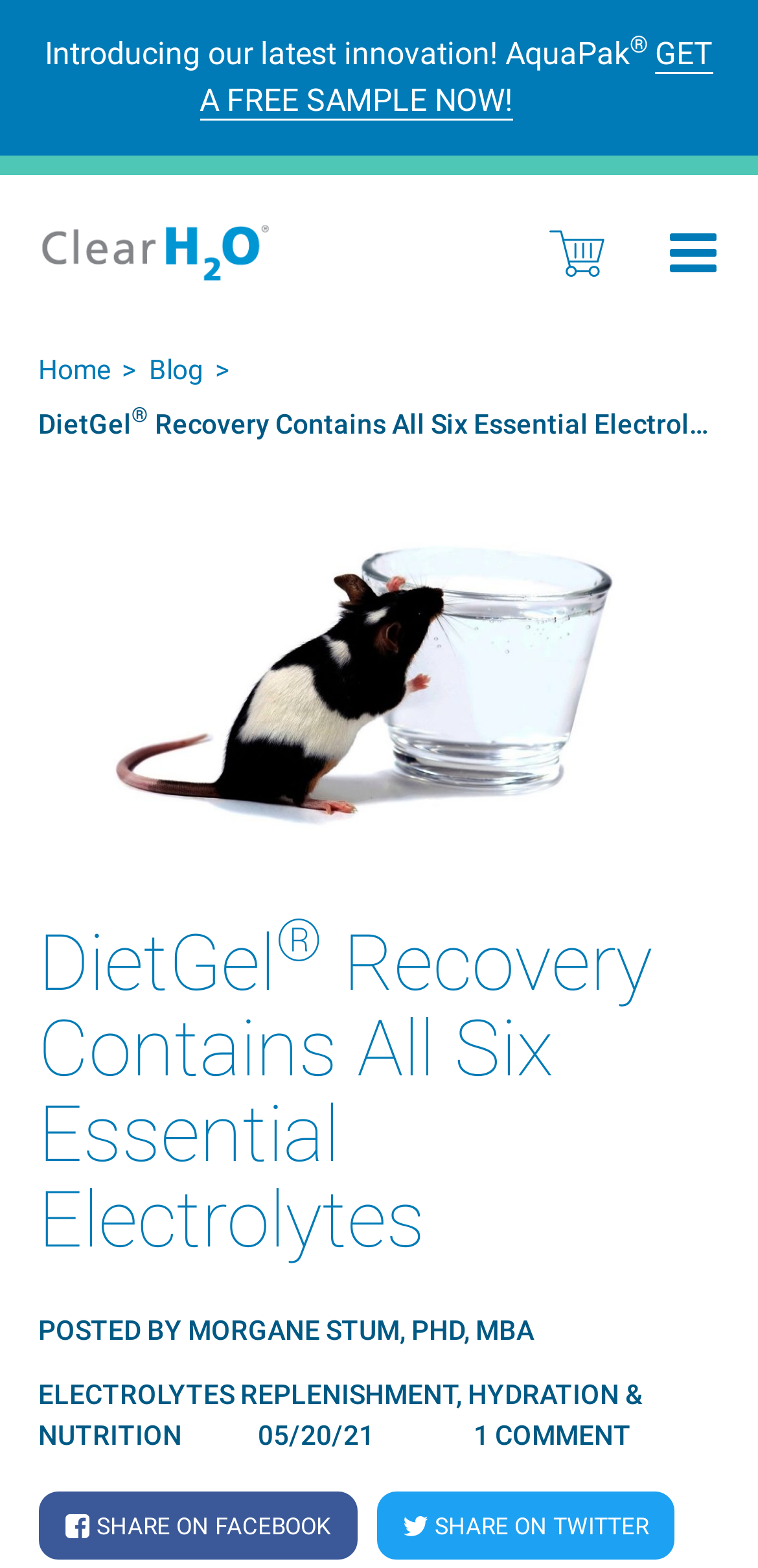How many comments does the blog post have? Based on the image, give a response in one word or a short phrase.

1